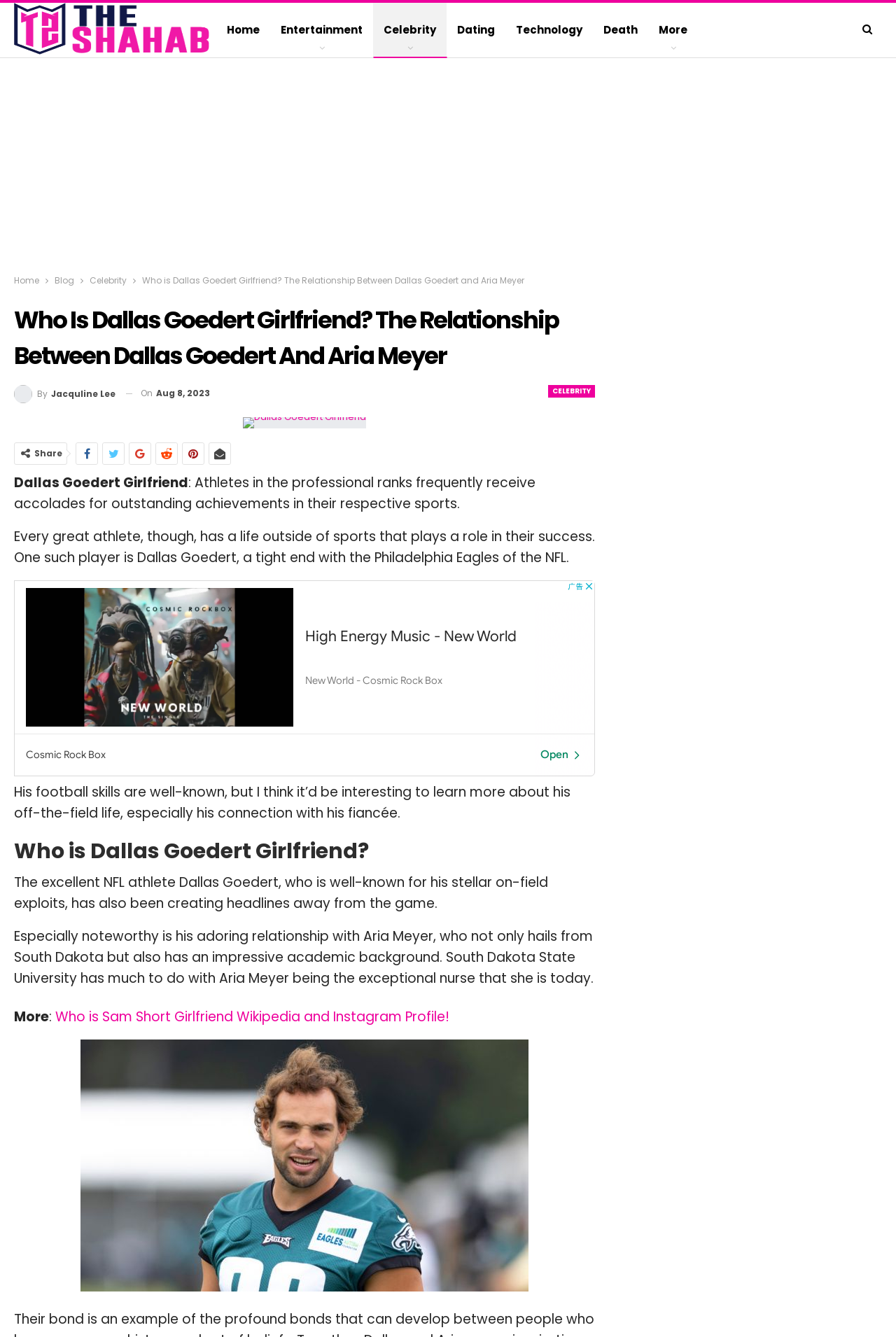Provide an in-depth description of the elements and layout of the webpage.

This webpage is about Dallas Goedert, a professional NFL athlete, and his girlfriend Aria Meyer. At the top, there is a navigation bar with links to "Home", "Blog", "Celebrity", and more. Below the navigation bar, there is a large heading that reads "Who is Dallas Goedert Girlfriend? The Relationship Between Dallas Goedert and Aria Meyer". 

To the right of the heading, there are links to "CELEBRITY" and the author's name, "By Jacquline Lee". There is also a timestamp indicating when the article was published, "On Aug 8, 2023". 

Below the heading, there is an image related to Dallas Goedert's girlfriend, accompanied by a link to the topic. There are also social media sharing links and a "Share" button. 

The main content of the webpage is divided into several paragraphs, discussing Dallas Goedert's life as an athlete and his relationship with Aria Meyer. The text explains that Aria Meyer is a nurse from South Dakota with an impressive academic background. 

On the right side of the webpage, there is a sidebar with an advertisement. At the bottom of the webpage, there is another advertisement and a link to a related article, "Who is Sam Short Girlfriend Wikipedia and Instagram Profile!". There is also a large image of Dallas Goedert's girlfriend at the bottom of the webpage.